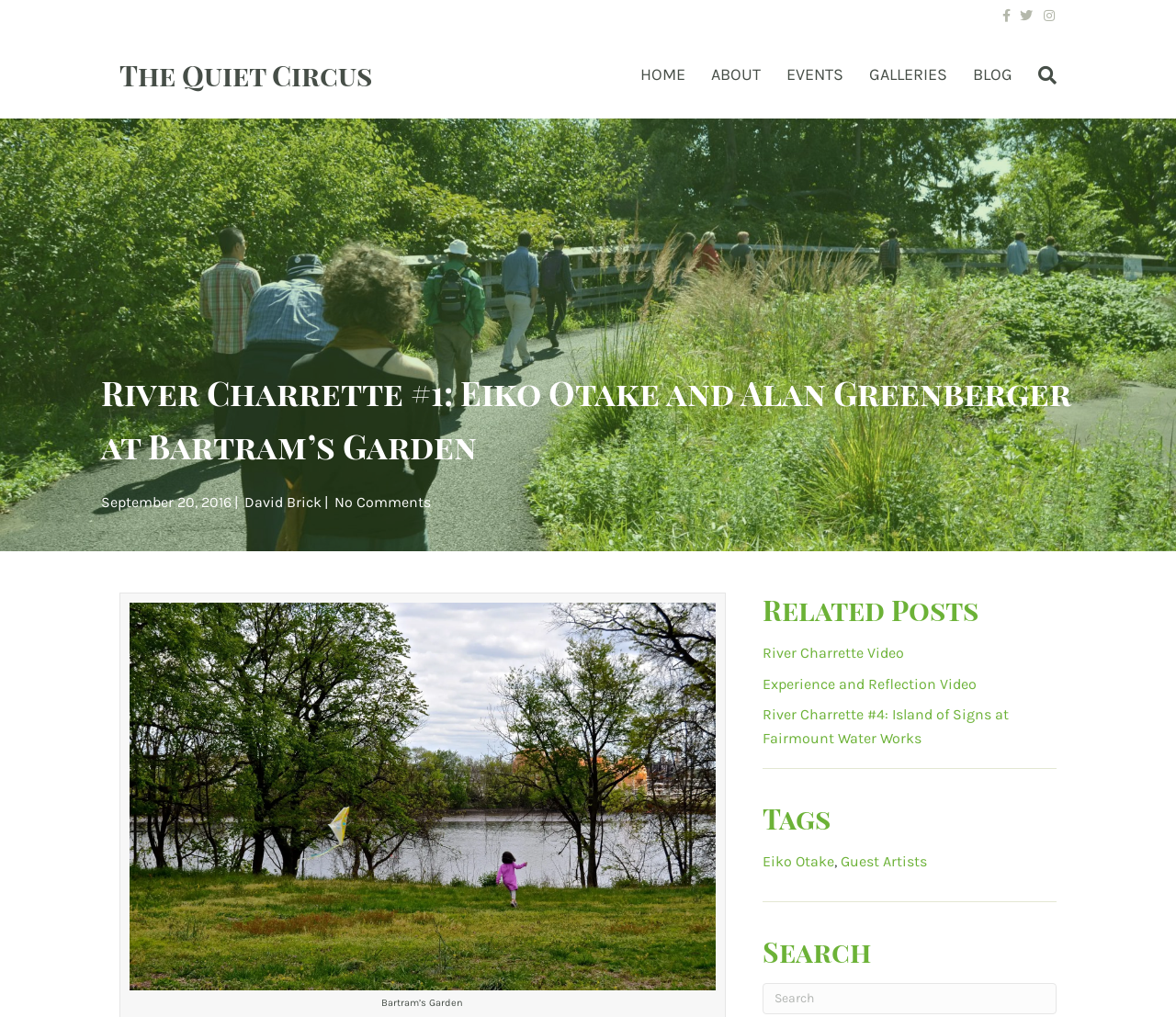Determine the bounding box for the HTML element described here: "Events". The coordinates should be given as [left, top, right, bottom] with each number being a float between 0 and 1.

[0.658, 0.049, 0.728, 0.099]